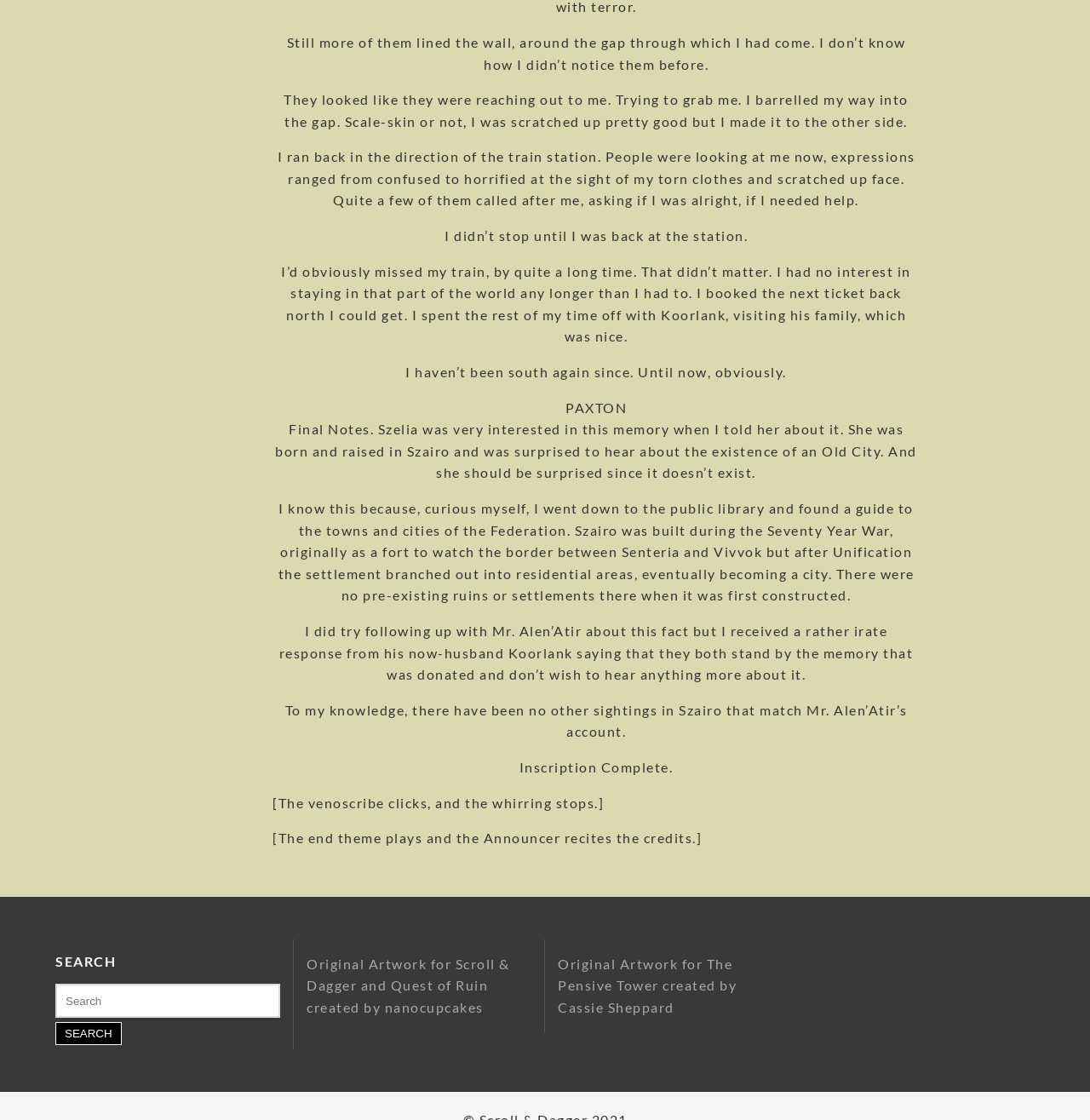Predict the bounding box of the UI element based on this description: "parent_node: Search for: value="SEARCH"".

[0.051, 0.913, 0.111, 0.933]